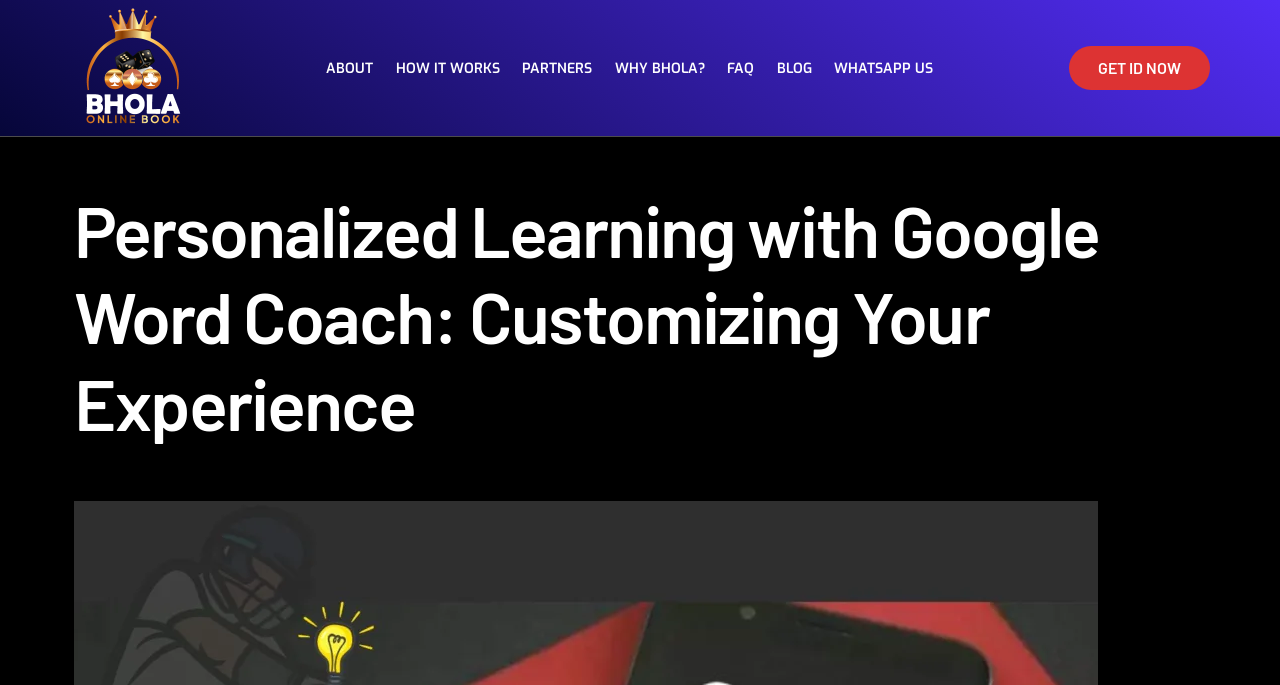Find the bounding box coordinates of the area that needs to be clicked in order to achieve the following instruction: "go to ABOUT page". The coordinates should be specified as four float numbers between 0 and 1, i.e., [left, top, right, bottom].

[0.246, 0.0, 0.3, 0.198]